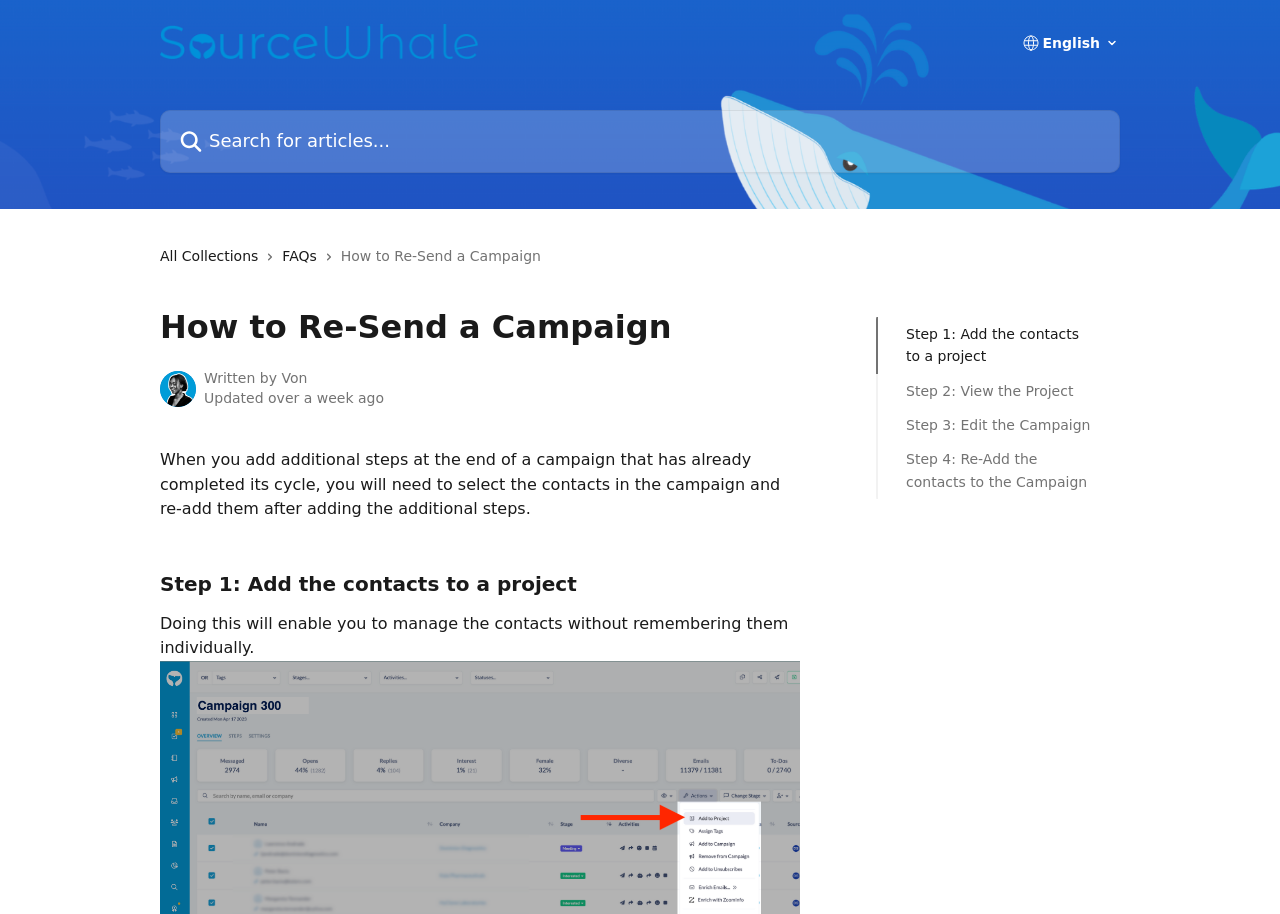Find the bounding box coordinates of the element's region that should be clicked in order to follow the given instruction: "Go to Step 1: Add the contacts to a project". The coordinates should consist of four float numbers between 0 and 1, i.e., [left, top, right, bottom].

[0.708, 0.353, 0.853, 0.402]